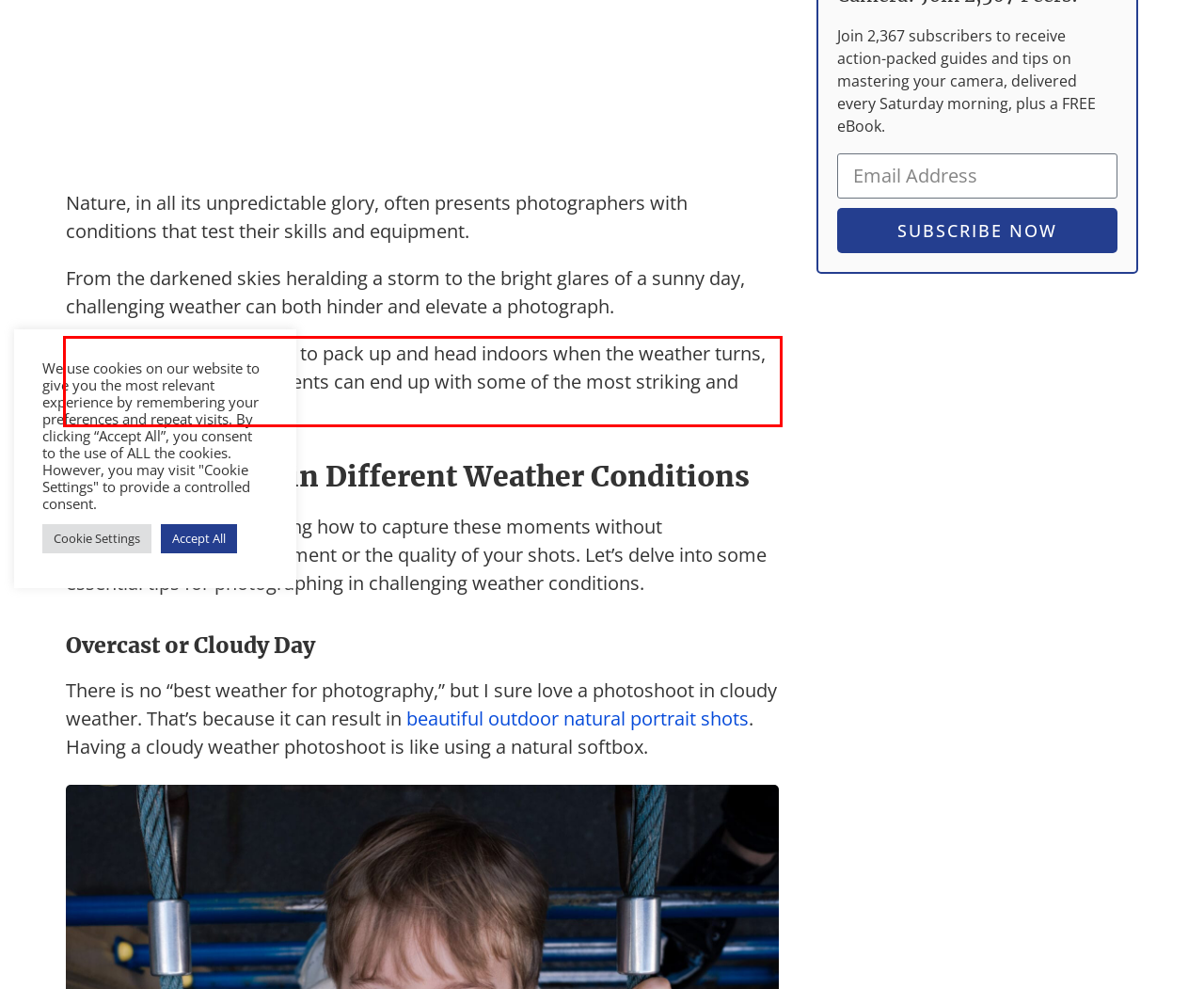Please examine the screenshot of the webpage and read the text present within the red rectangle bounding box.

While it might be tempting to pack up and head indoors when the weather turns, those who brave the elements can end up with some of the most striking and unique images.